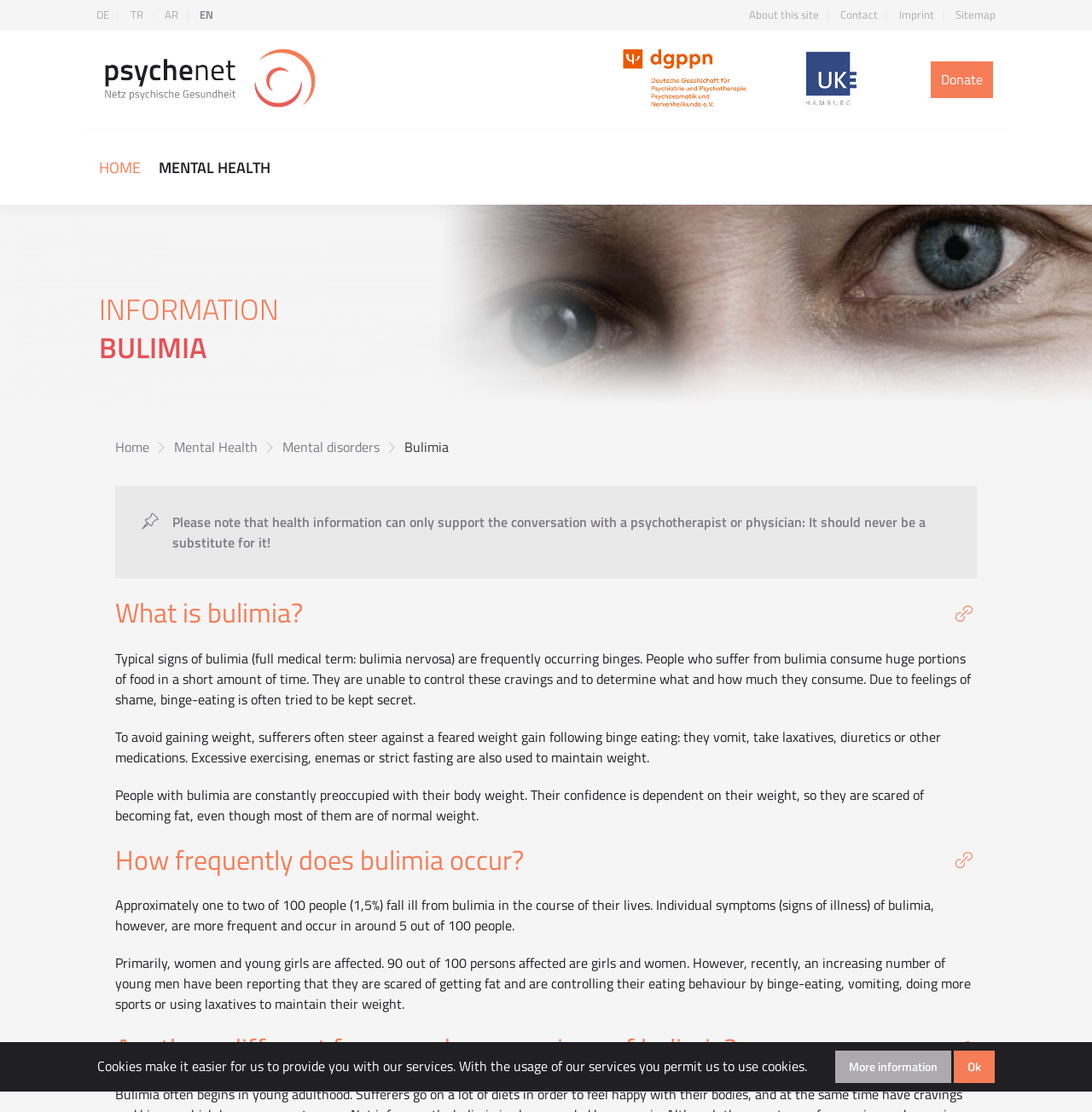What is the main difference between bulimia and other eating disorders?
Refer to the image and provide a thorough answer to the question.

According to the webpage, bulimia is characterized by frequent binges, which is a key distinguishing feature from other eating disorders. The webpage explains that people with bulimia consume huge portions of food in a short amount of time and then try to compensate for the calories consumed.